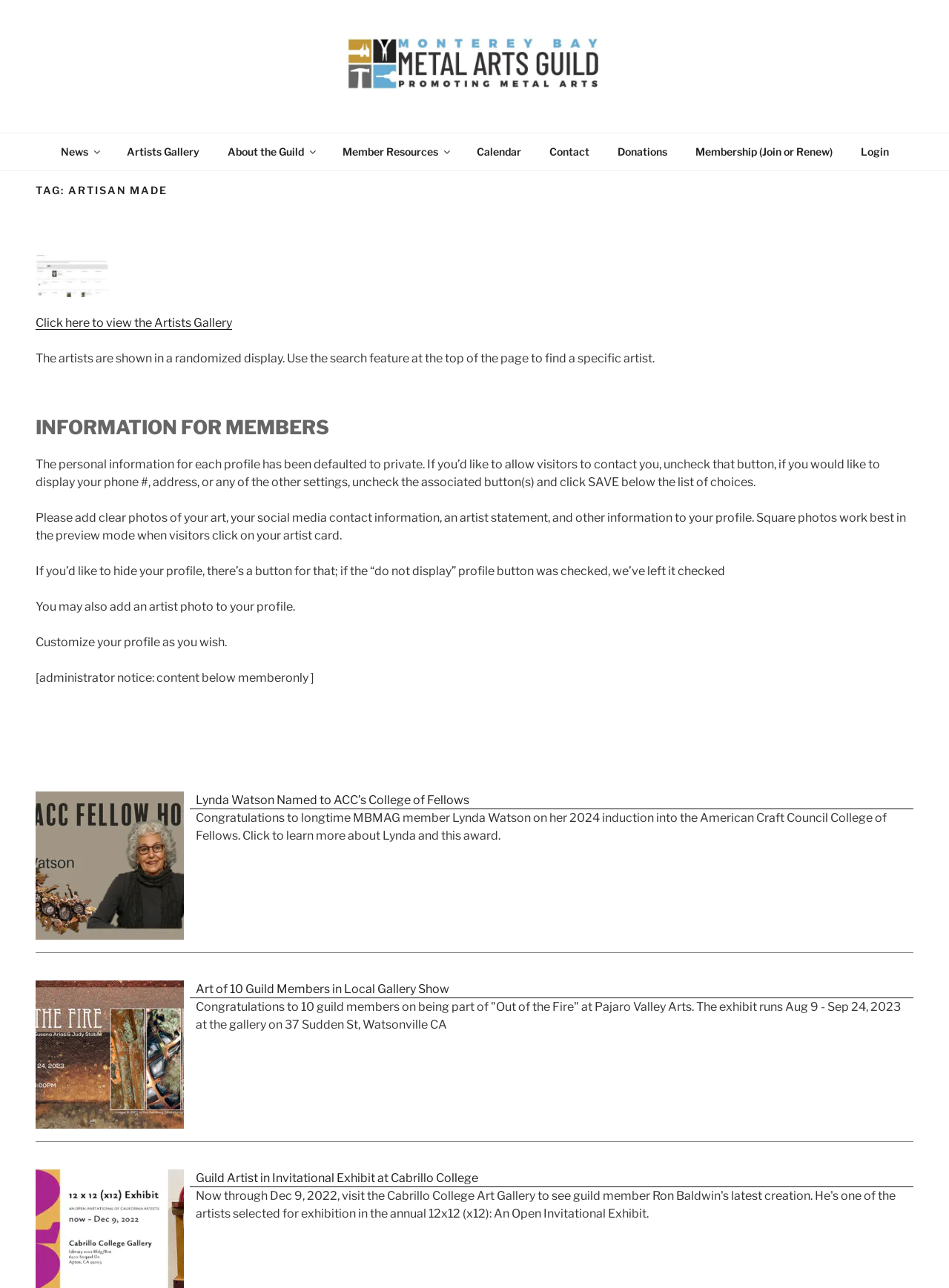Answer the following in one word or a short phrase: 
What type of artists are featured in the 'Out of the Fire' exhibit?

Metal and glass artists